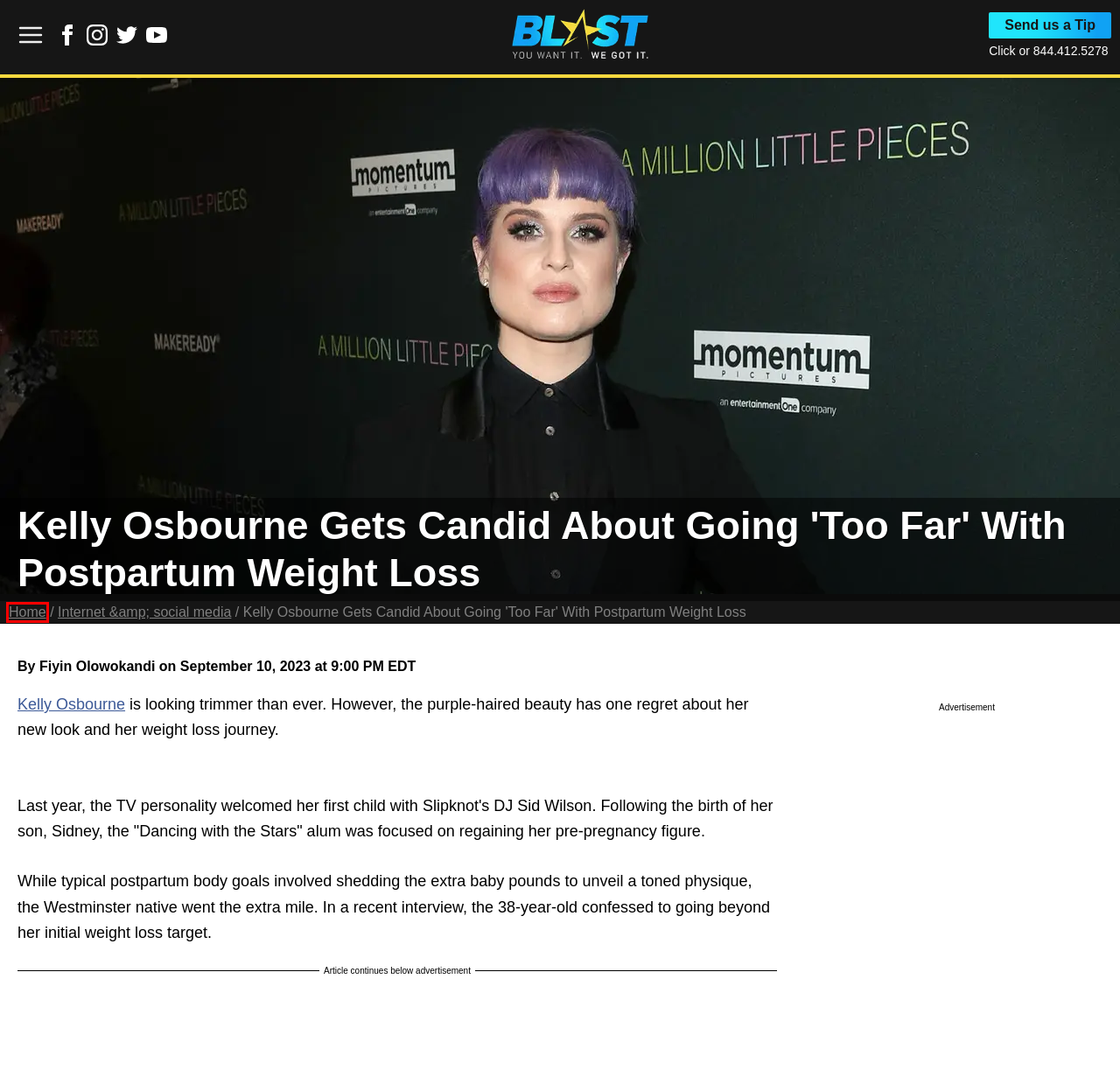Review the screenshot of a webpage containing a red bounding box around an element. Select the description that best matches the new webpage after clicking the highlighted element. The options are:
A. Internet &amp; social media Archives - The Blast
B. The Blast - Breaking Celebrity News - Entertainment Celebrity Gossip
C. Kelly Osbourne Archives - The Blast
D. Top Stories Archives - The Blast
E. Kelly Osbourne's Typical Mum Life Involves Getting Soiled
F. Scheana Shay Just Filmed A Scene That Will Make 'Good TV'
G. Fiyin Olowokandi, Author at The Blast
H. Kelly Osbourne Looks Unrecognizable & Slimmer In New Pic

B